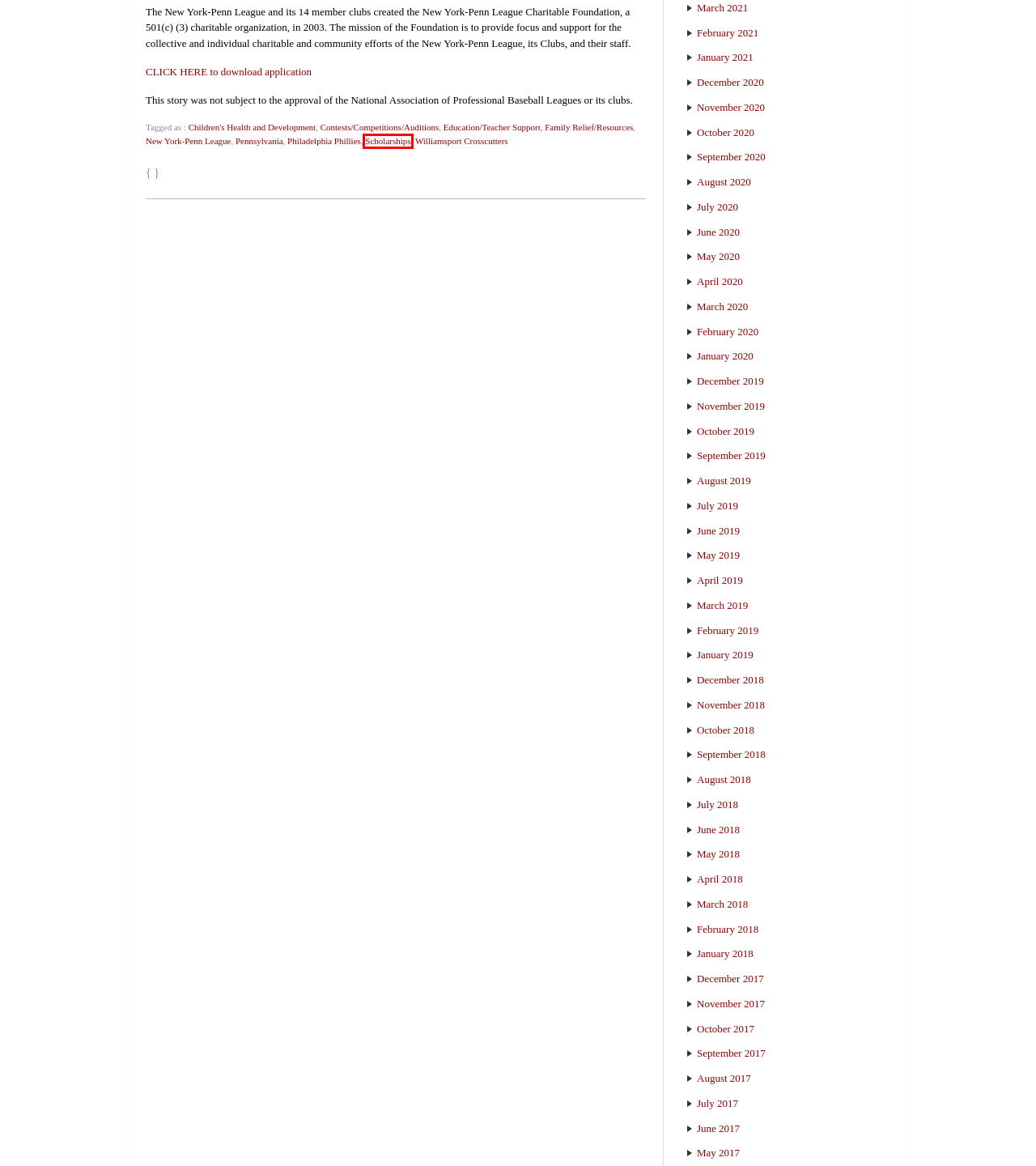Given a screenshot of a webpage featuring a red bounding box, identify the best matching webpage description for the new page after the element within the red box is clicked. Here are the options:
A. March 2019
B. February 2018
C. March 2018
D. Scholarships
E. November 2020
F. October 2017
G. Family Relief/Resources
H. October 2018

D